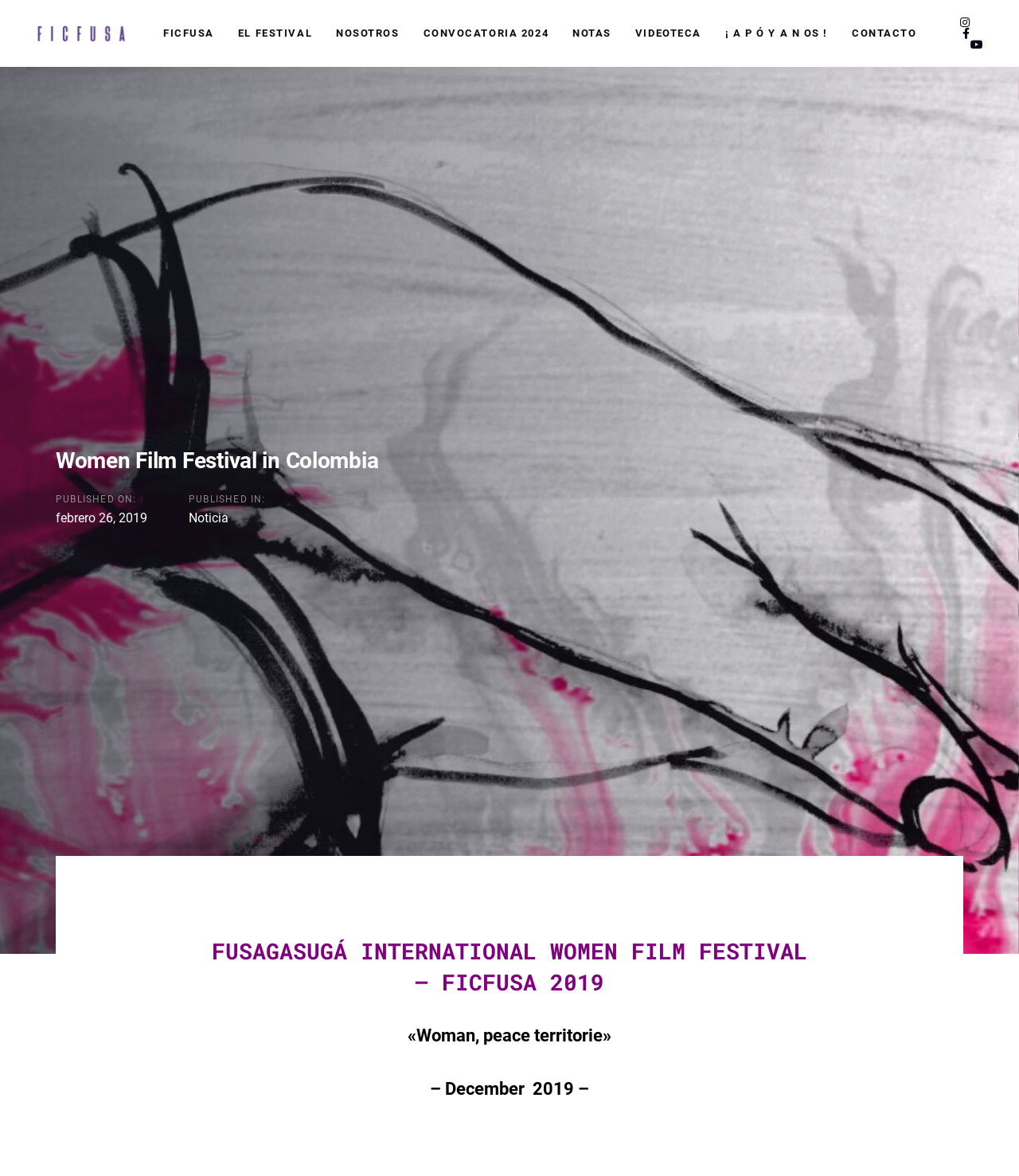Identify the bounding box coordinates for the element that needs to be clicked to fulfill this instruction: "Read the article published on febrero 26, 2019". Provide the coordinates in the format of four float numbers between 0 and 1: [left, top, right, bottom].

[0.055, 0.434, 0.145, 0.447]